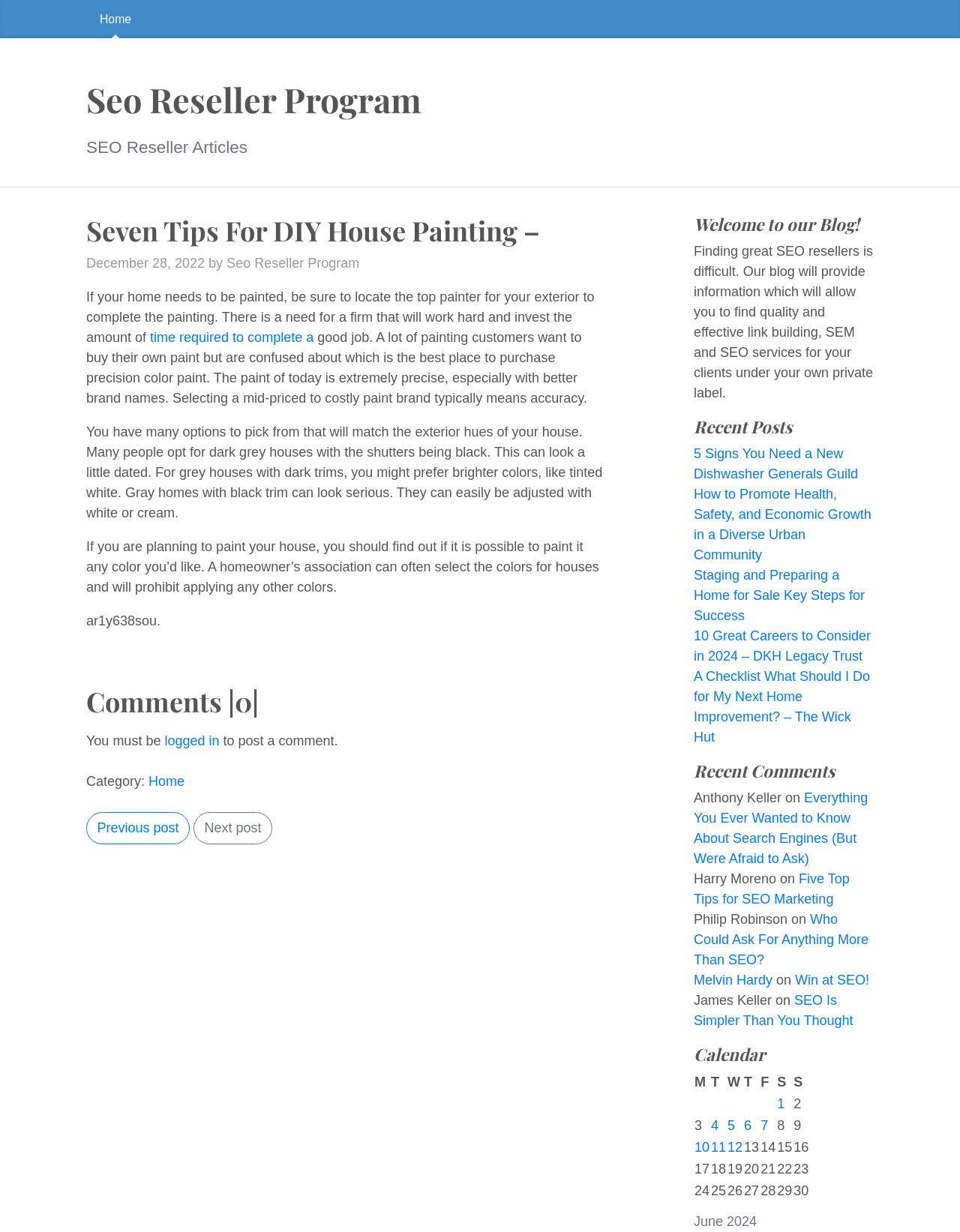Please identify the bounding box coordinates of where to click in order to follow the instruction: "Click on the 'Home' link".

[0.09, 0.0, 0.151, 0.031]